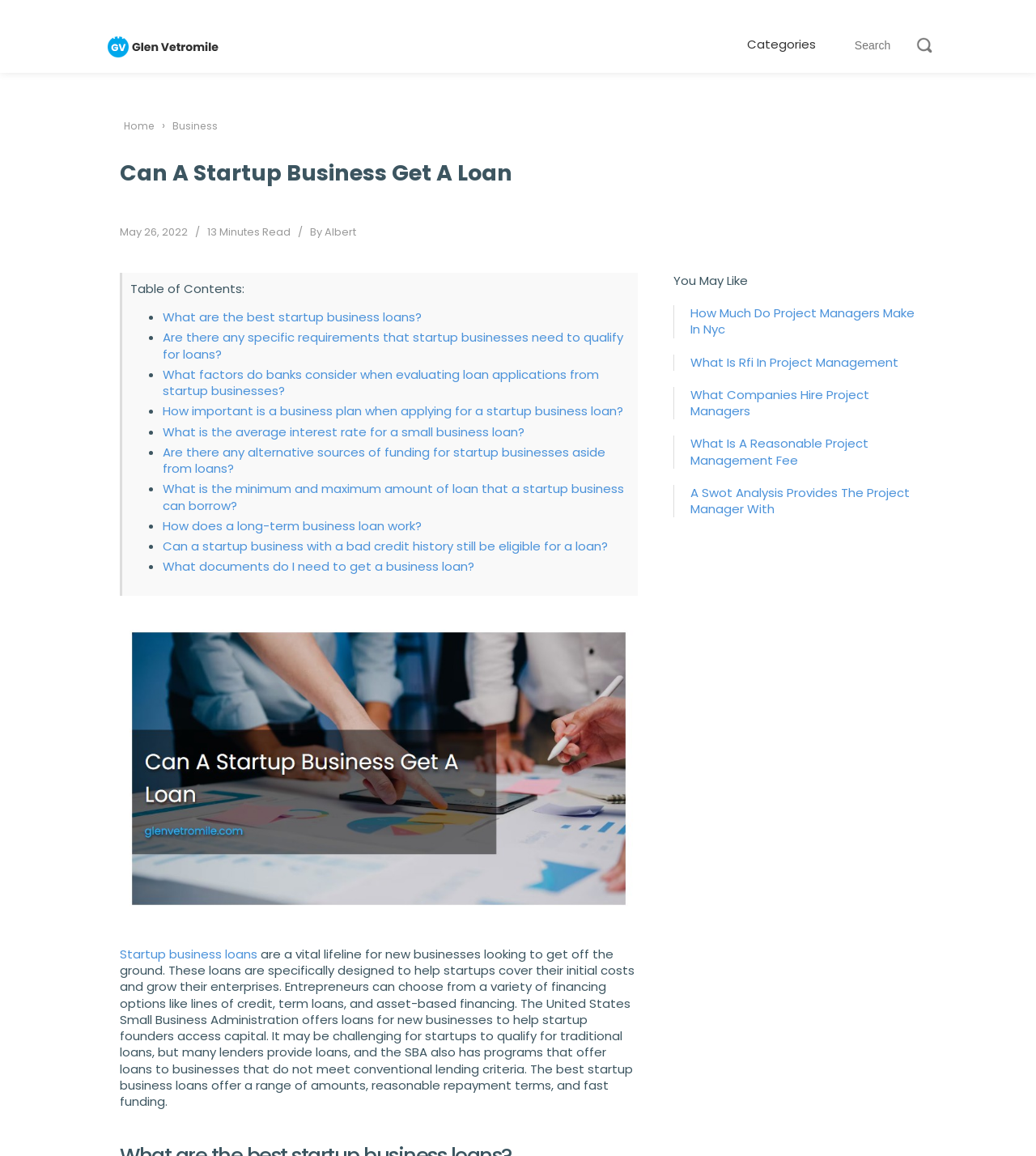Give a comprehensive overview of the webpage, including key elements.

This webpage is about startup business loans, specifically discussing their importance and various aspects related to obtaining them. At the top left, there is a link to the "HomePage" accompanied by an image. On the top right, there is a link to "Categories" and a search textbox. Below these elements, there are links to "Home" and "Business" with a static text "›" in between.

The main content of the webpage starts with a heading "Can A Startup Business Get A Loan" followed by a static text indicating the date and author of the article. Below this, there is a table of contents with links to various sections of the article, including "What are the best startup business loans?", "Are there any specific requirements that startup businesses need to qualify for loans?", and several others.

To the right of the table of contents, there is an image related to the topic. Below the image, there is a paragraph of text discussing the importance of startup business loans and the various financing options available to entrepreneurs.

Further down the page, there are links to related articles, including "How Much Do Project Managers Make In Nyc", "What Is Rfi In Project Management", and several others, all grouped under the heading "You May Like".